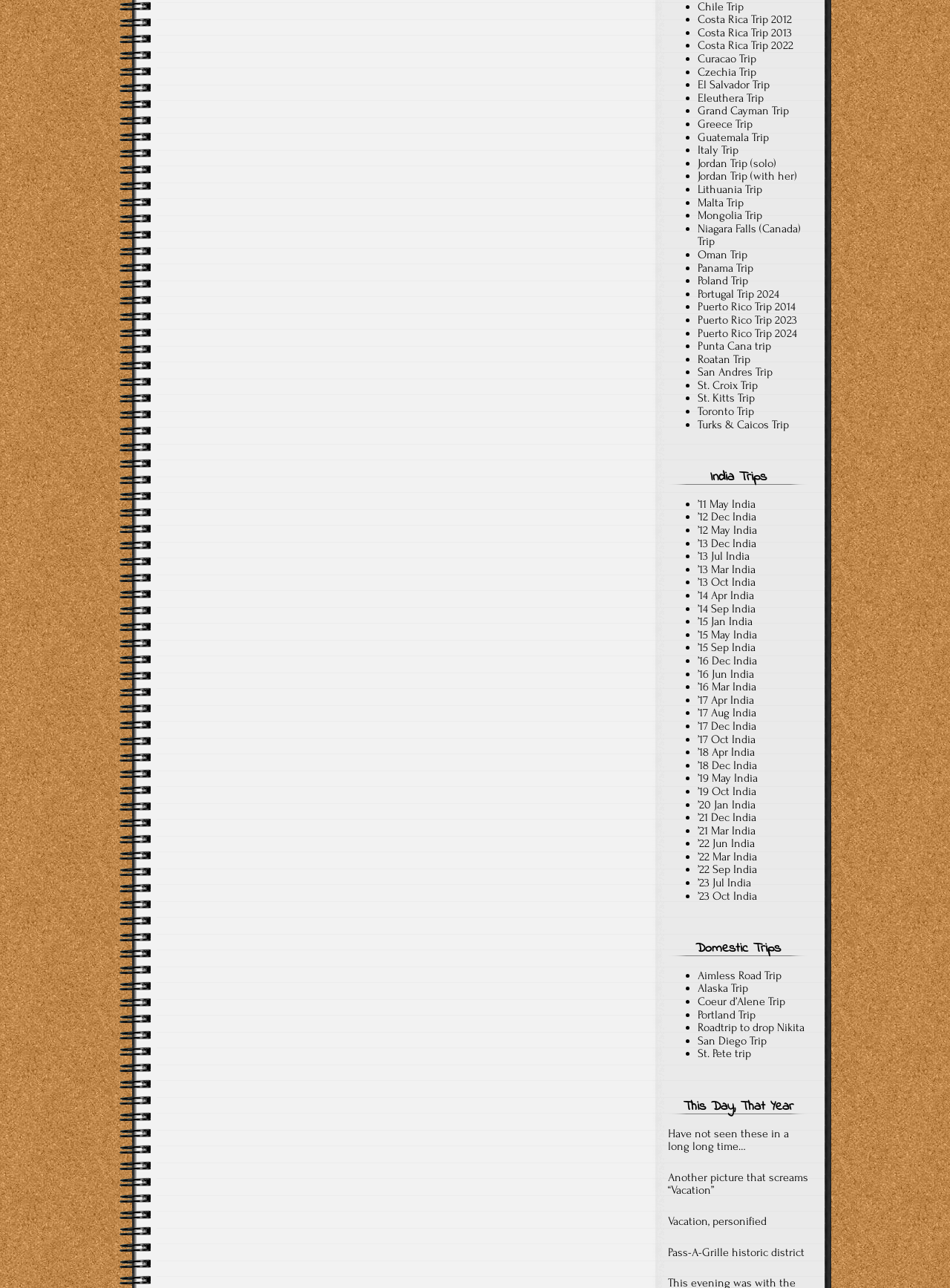Please find the bounding box for the following UI element description. Provide the coordinates in (top-left x, top-left y, bottom-right x, bottom-right y) format, with values between 0 and 1: Jordan Trip (with her)

[0.734, 0.132, 0.839, 0.142]